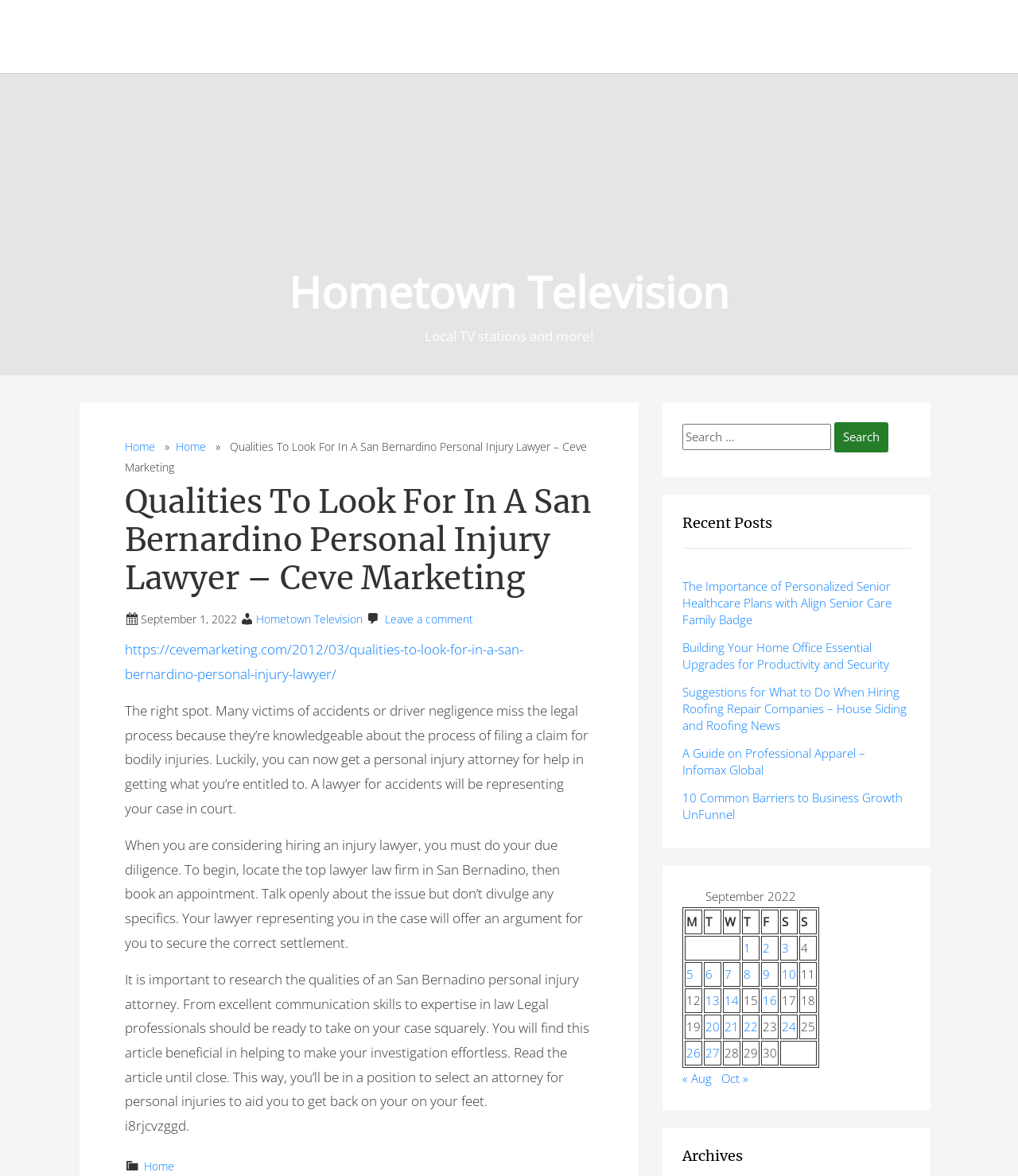Please determine the bounding box of the UI element that matches this description: parent_node: Name * name="author". The coordinates should be given as (top-left x, top-left y, bottom-right x, bottom-right y), with all values between 0 and 1.

None